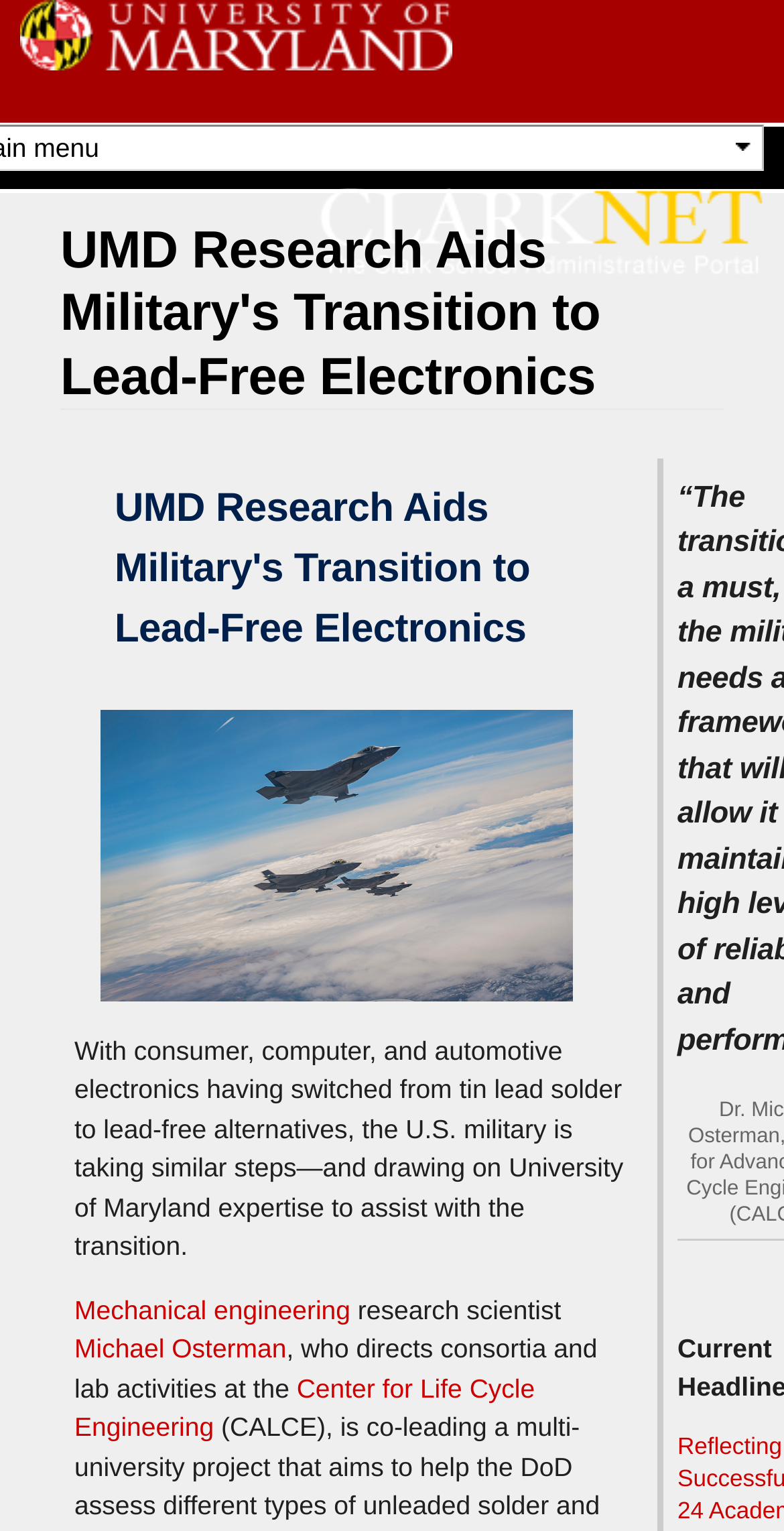Using a single word or phrase, answer the following question: 
What is the center directed by the research scientist?

Center for Life Cycle Engineering